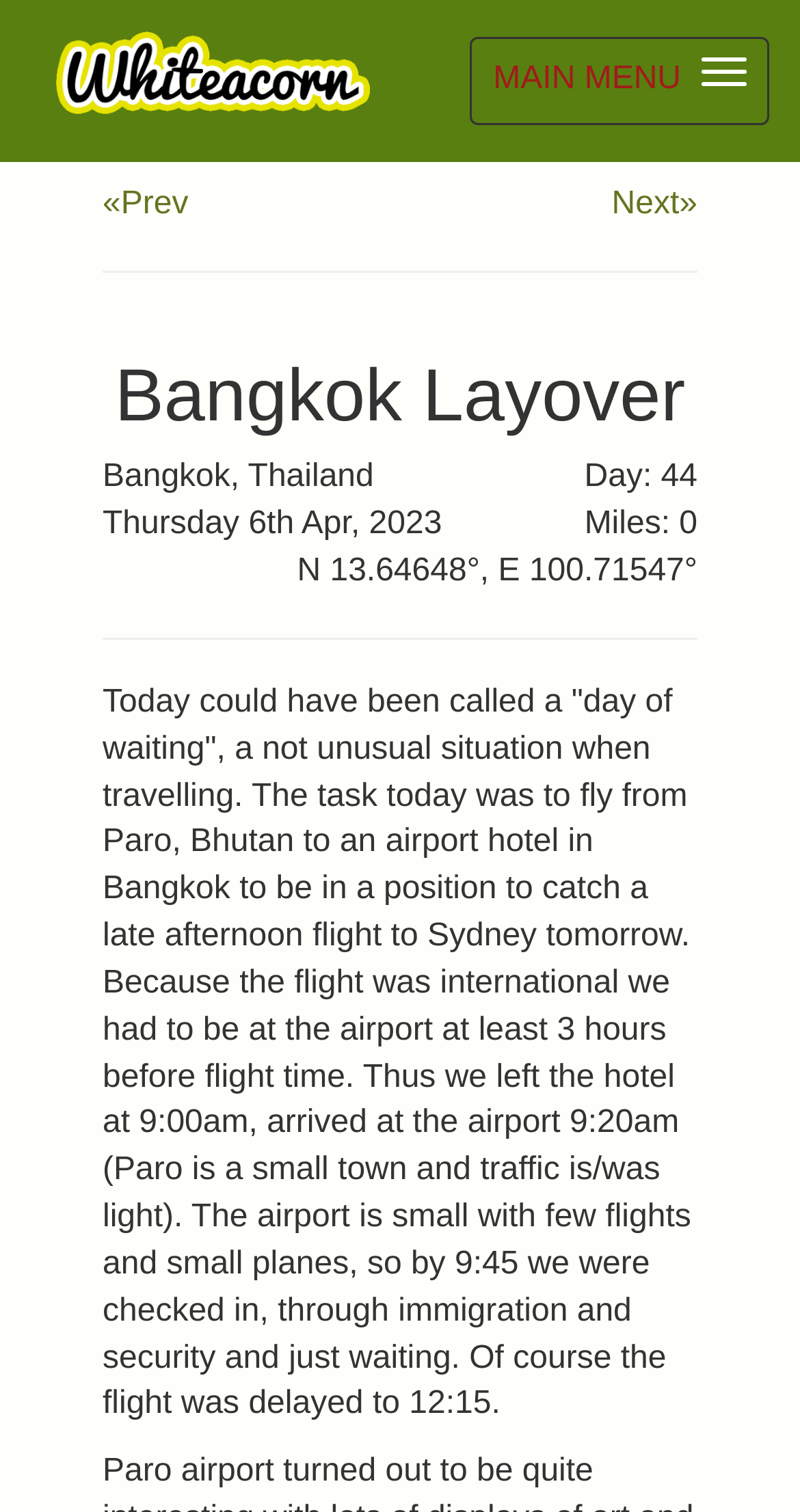What is the next destination?
Look at the image and respond with a one-word or short-phrase answer.

Sydney